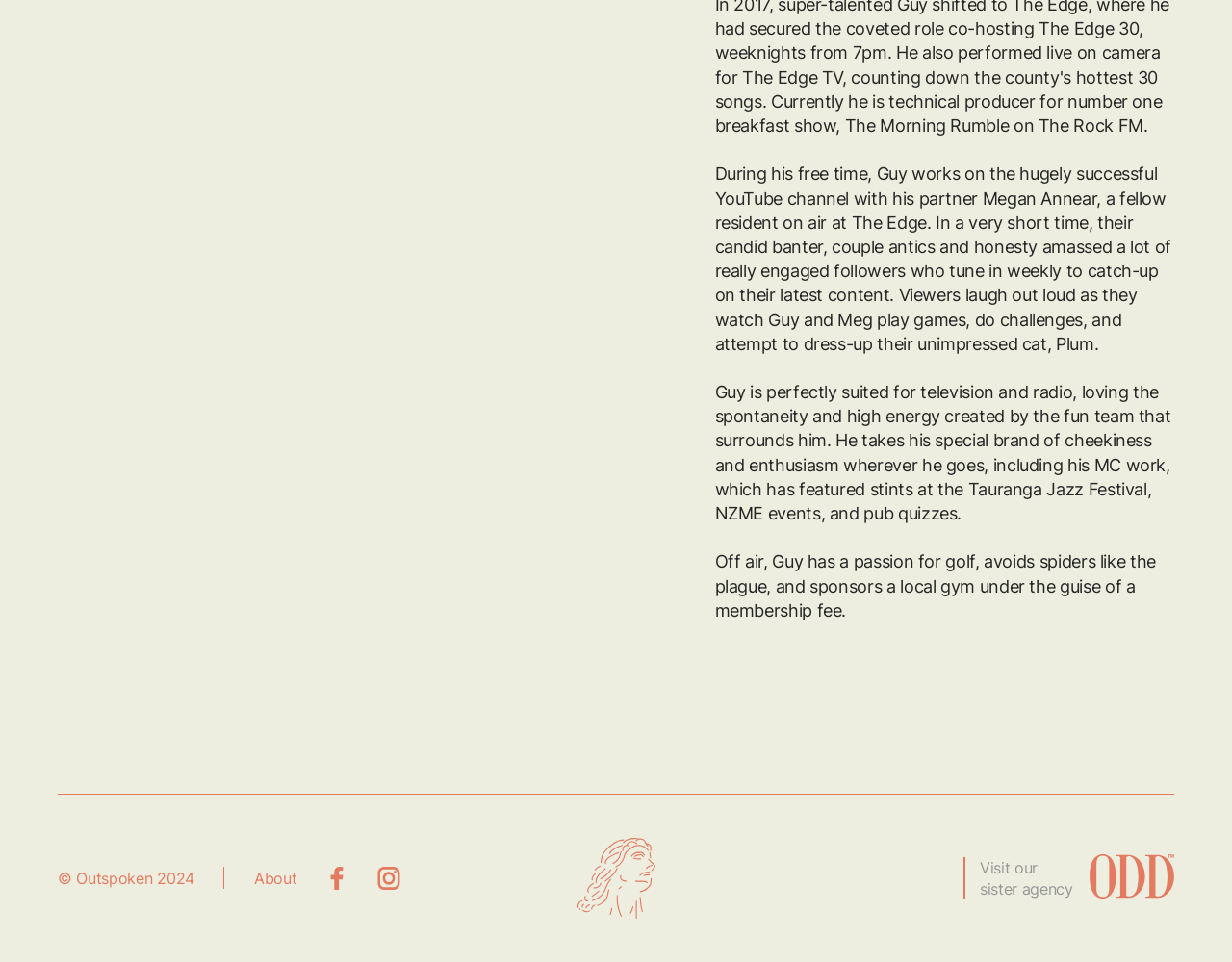What is Guy's partner's name? Please answer the question using a single word or phrase based on the image.

Megan Annear